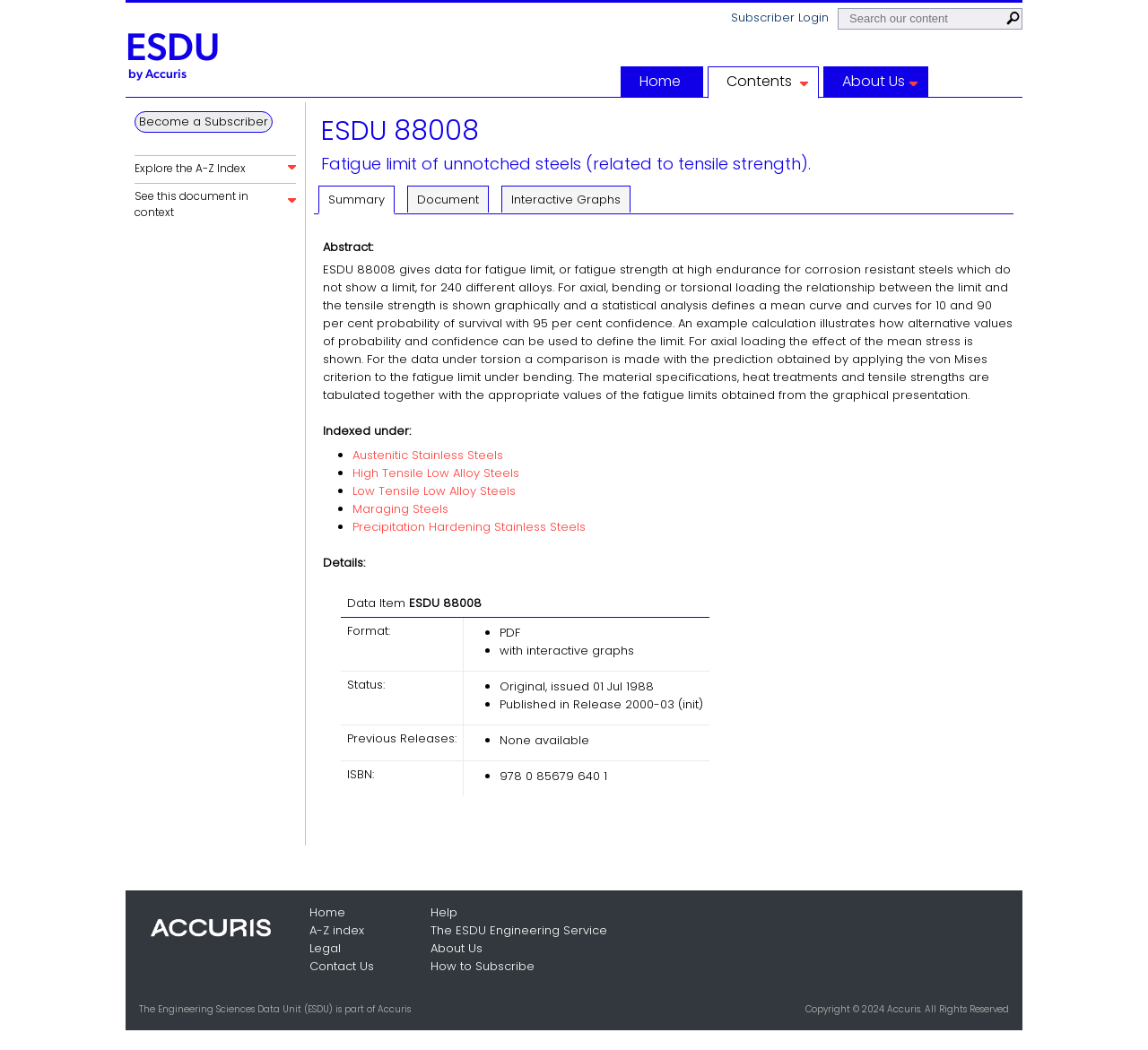What is the format of the document?
Deliver a detailed and extensive answer to the question.

The format of the document is a PDF file that includes interactive graphs, which can be used to visualize the data and relationships presented in the document.